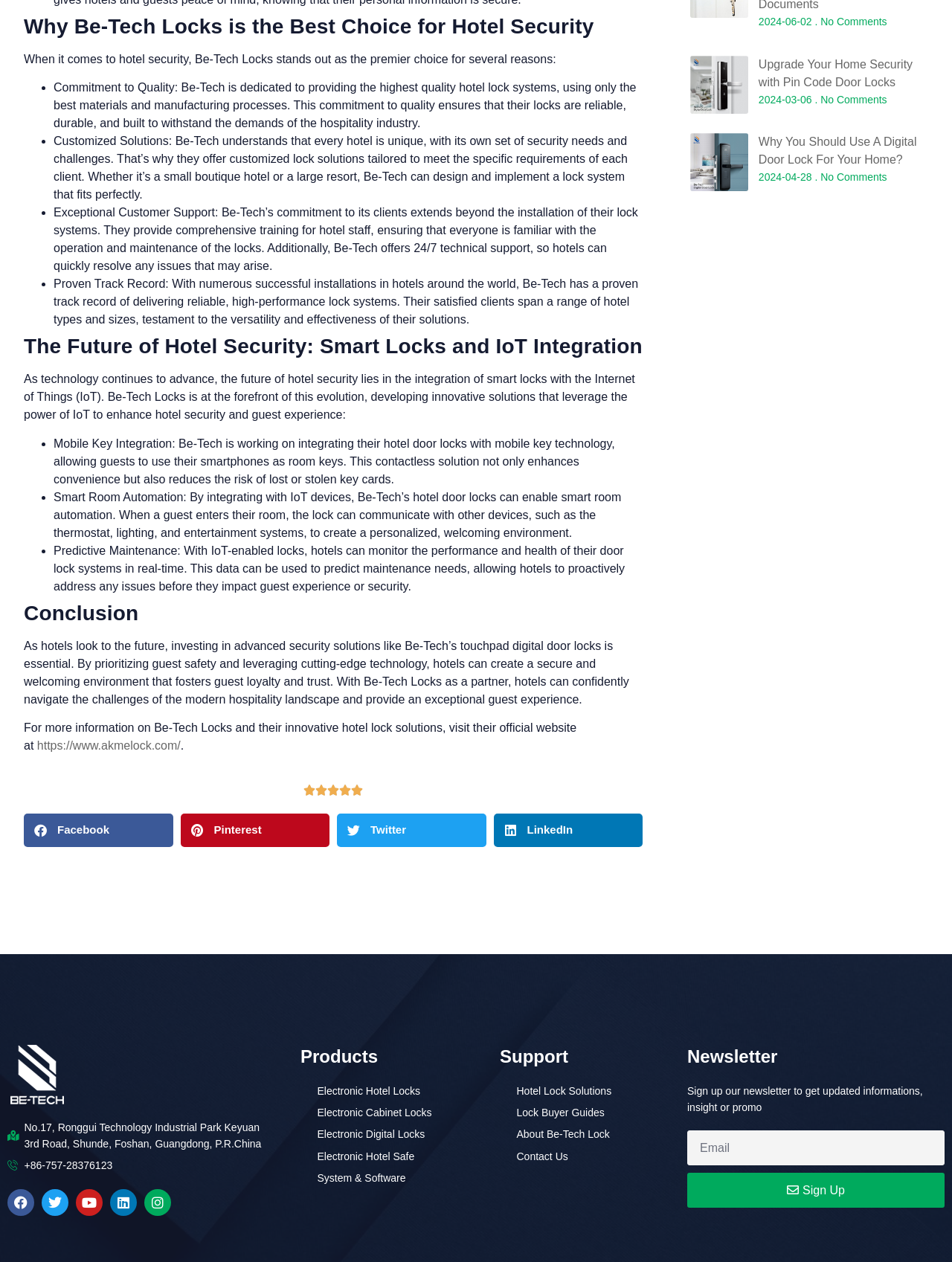What is the purpose of predictive maintenance in Be-Tech Locks' IoT-enabled locks?
Use the information from the image to give a detailed answer to the question.

According to the webpage, with IoT-enabled locks, hotels can monitor the performance and health of their door lock systems in real-time. This data can be used to predict maintenance needs, allowing hotels to proactively address any issues before they impact guest experience or security.